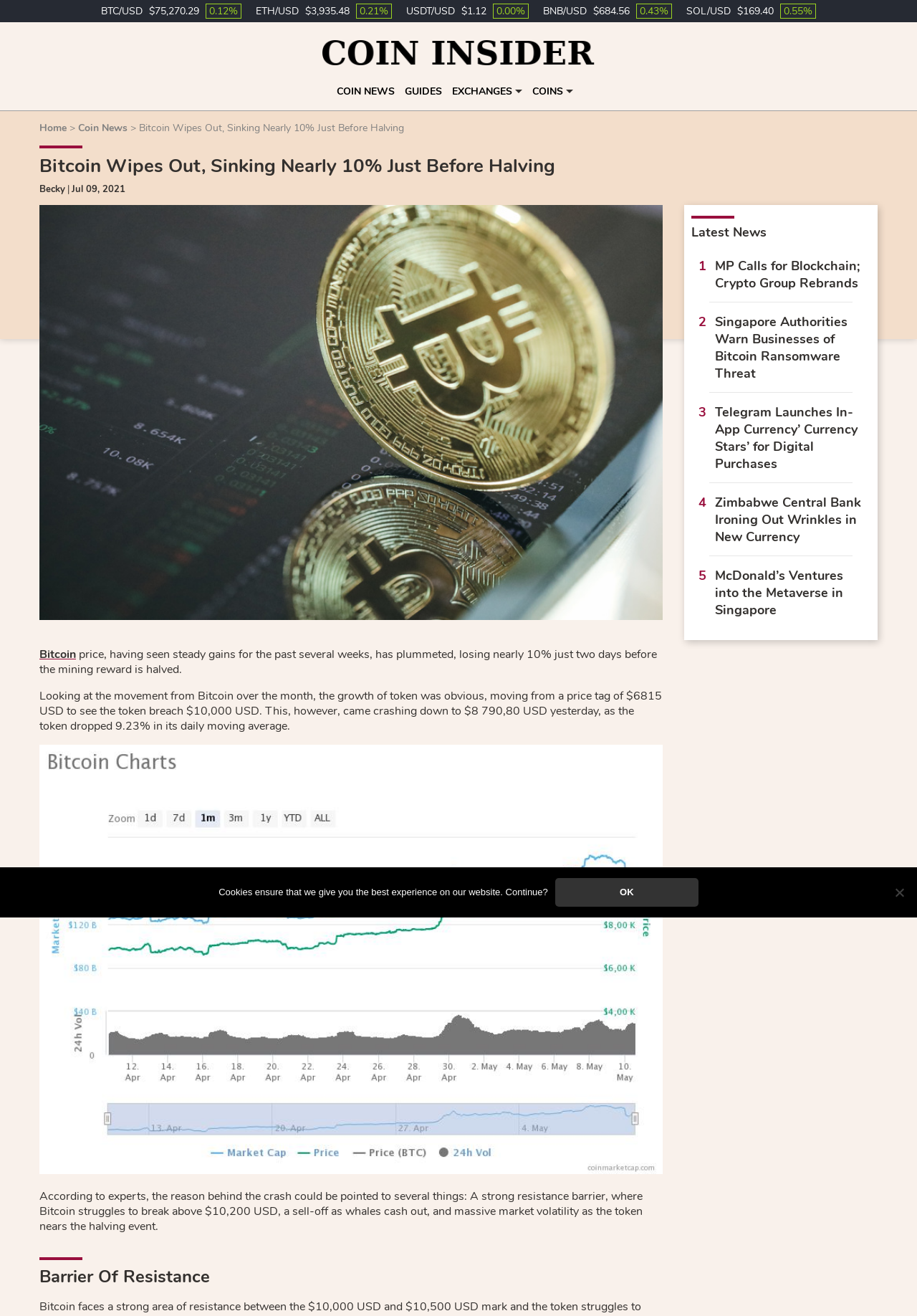Please identify the bounding box coordinates of the clickable area that will fulfill the following instruction: "Visit Home page". The coordinates should be in the format of four float numbers between 0 and 1, i.e., [left, top, right, bottom].

[0.043, 0.092, 0.073, 0.102]